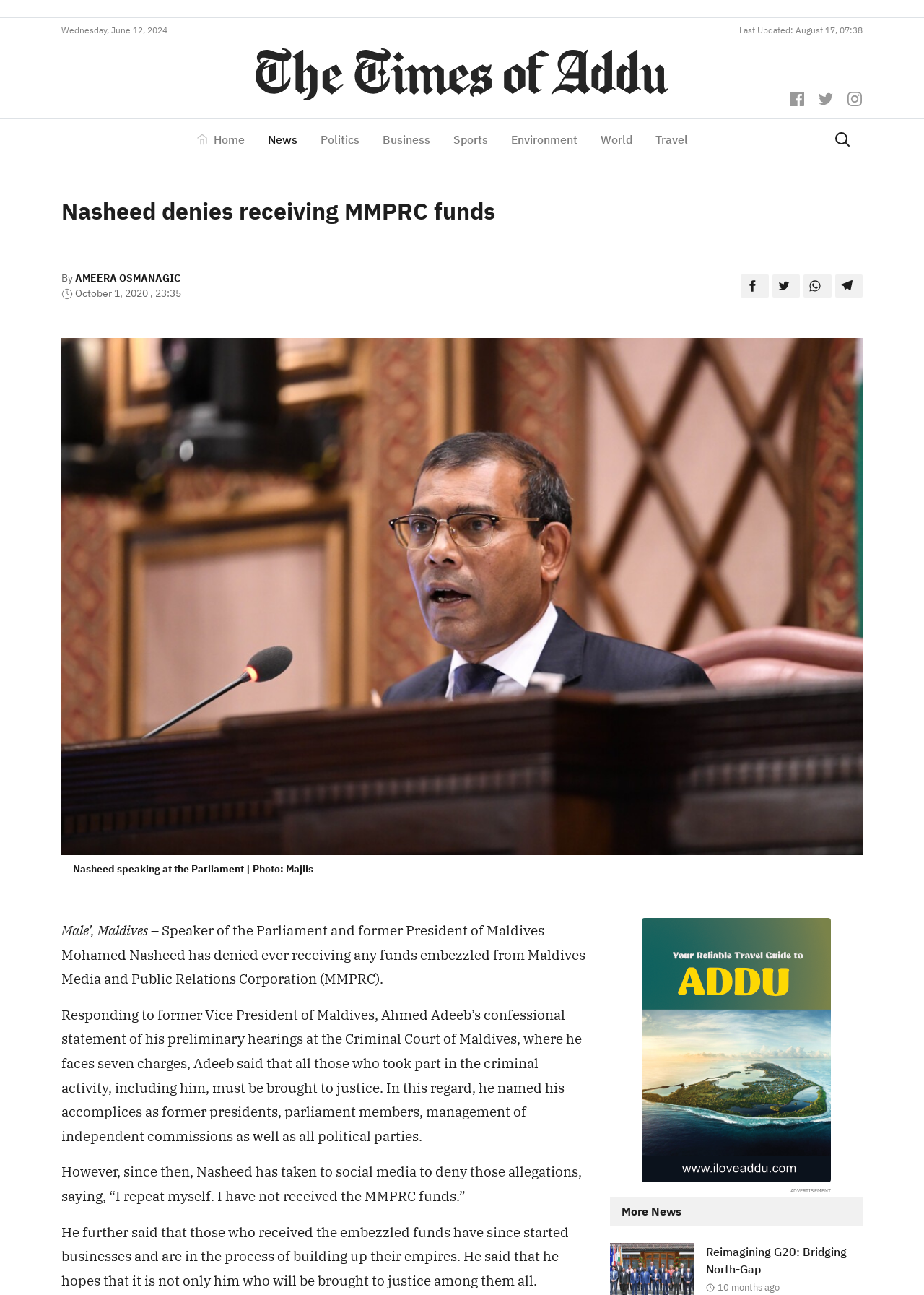Please look at the image and answer the question with a detailed explanation: What is the name of the former President of Maldives mentioned in the article?

The name of the former President of Maldives mentioned in the article can be found in the text, which says 'Speaker of the Parliament and former President of Maldives Mohamed Nasheed has denied ever receiving any funds embezzled from Maldives Media and Public Relations Corporation (MMPRC)'. This indicates that Mohamed Nasheed is the former President of Maldives mentioned in the article.